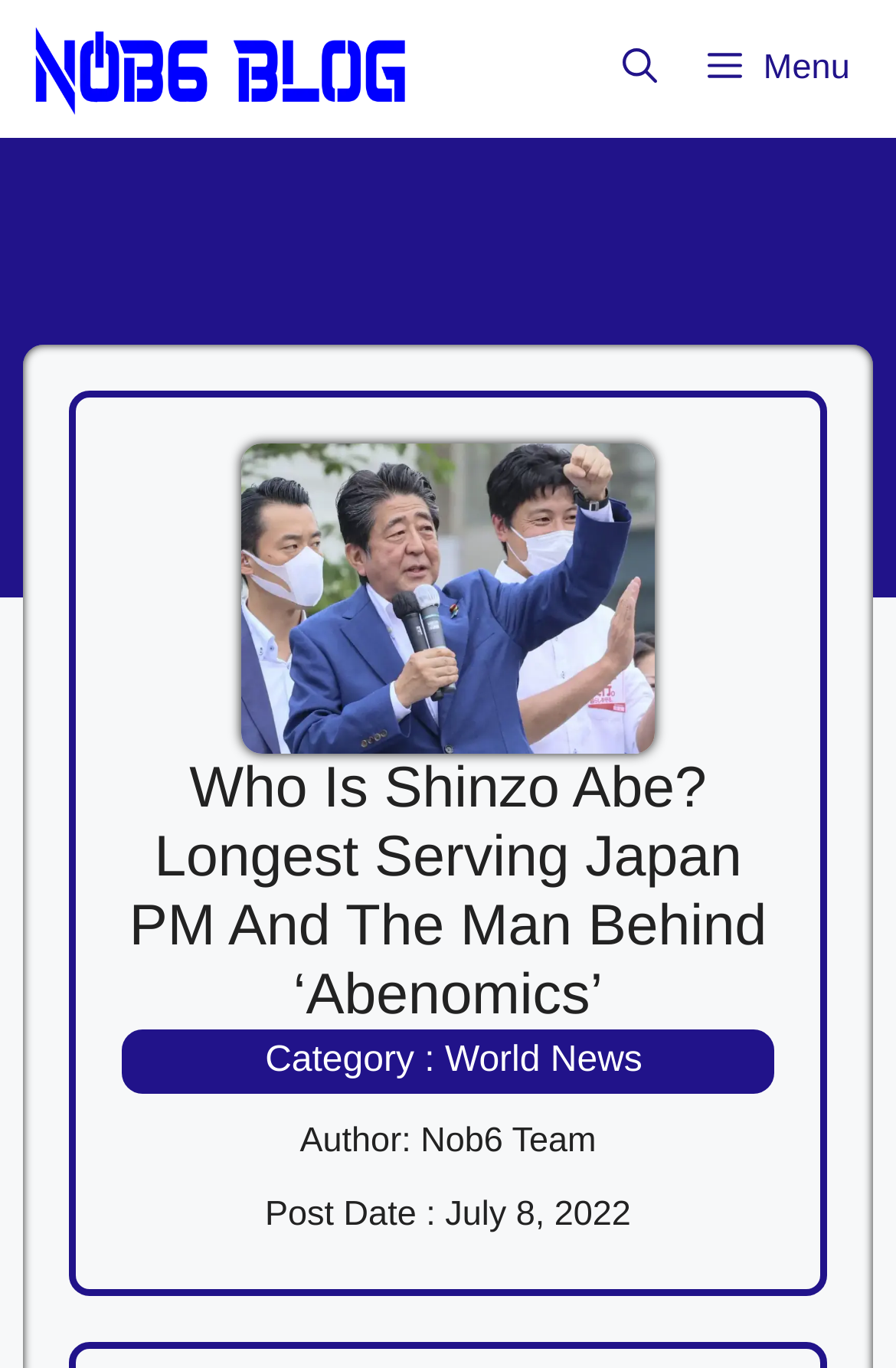Please provide the main heading of the webpage content.

Who Is Shinzo Abe? Longest Serving Japan PM And The Man Behind ‘Abenomics’